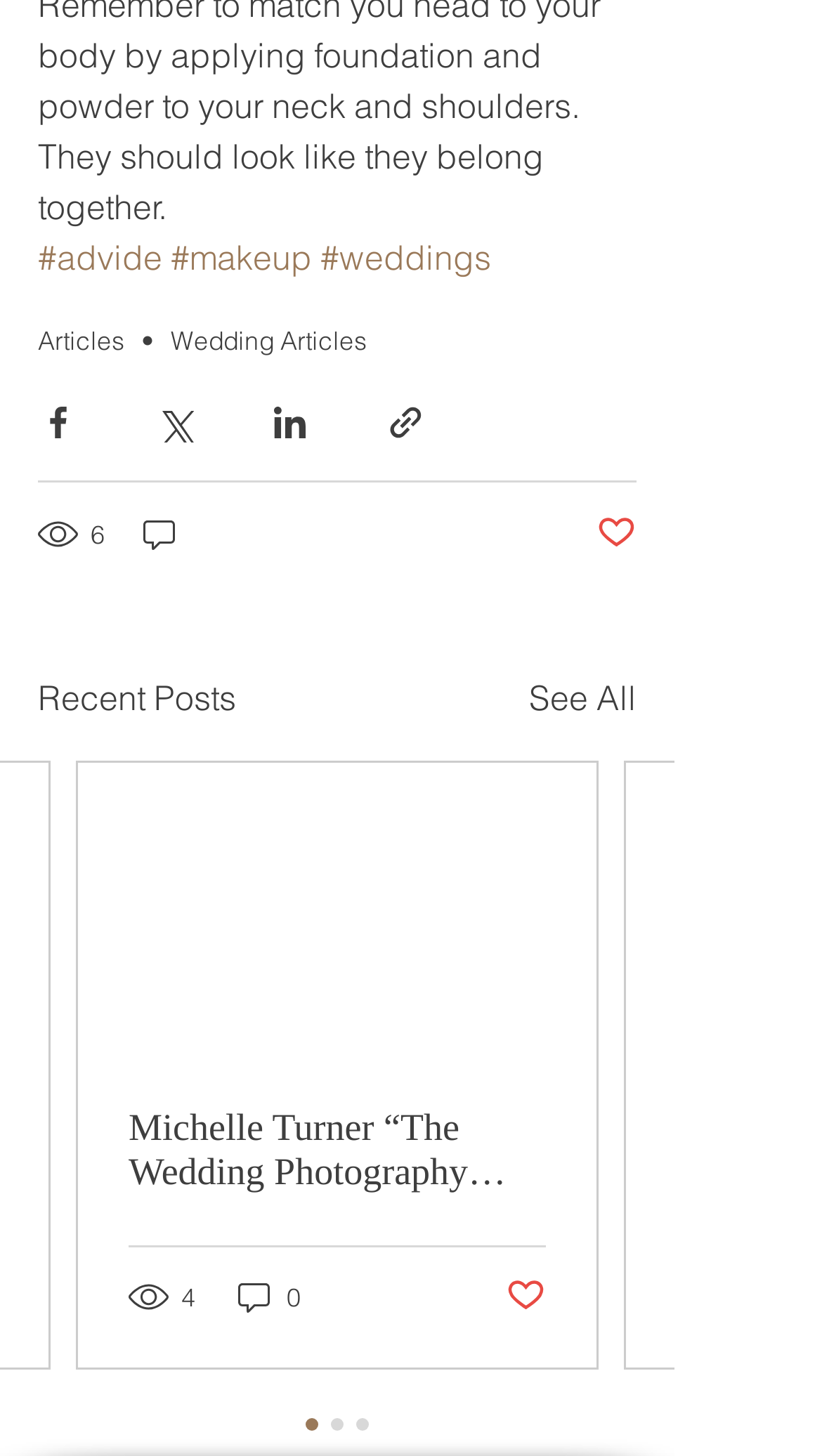Determine the bounding box coordinates of the element that should be clicked to execute the following command: "Click on the 'Advise' link".

[0.046, 0.163, 0.197, 0.192]